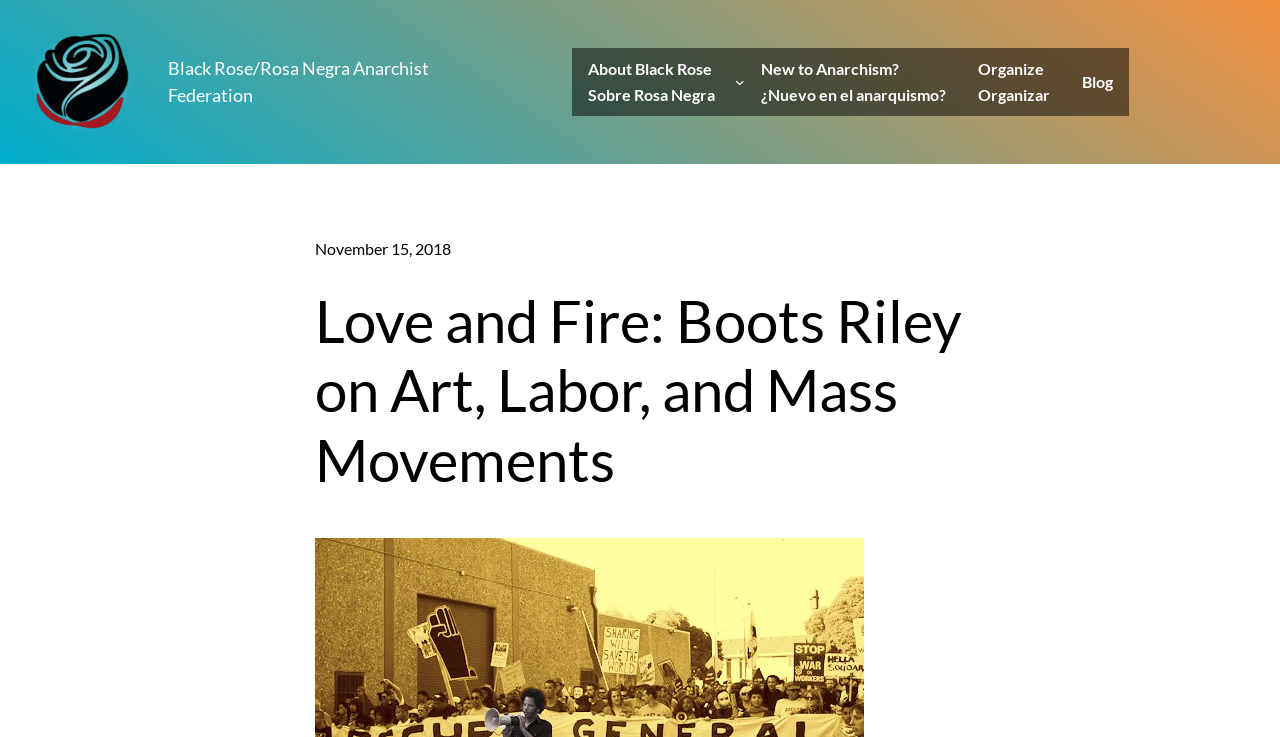Bounding box coordinates should be provided in the format (top-left x, top-left y, bottom-right x, bottom-right y) with all values between 0 and 1. Identify the bounding box for this UI element: Organize Organizar

[0.752, 0.066, 0.833, 0.157]